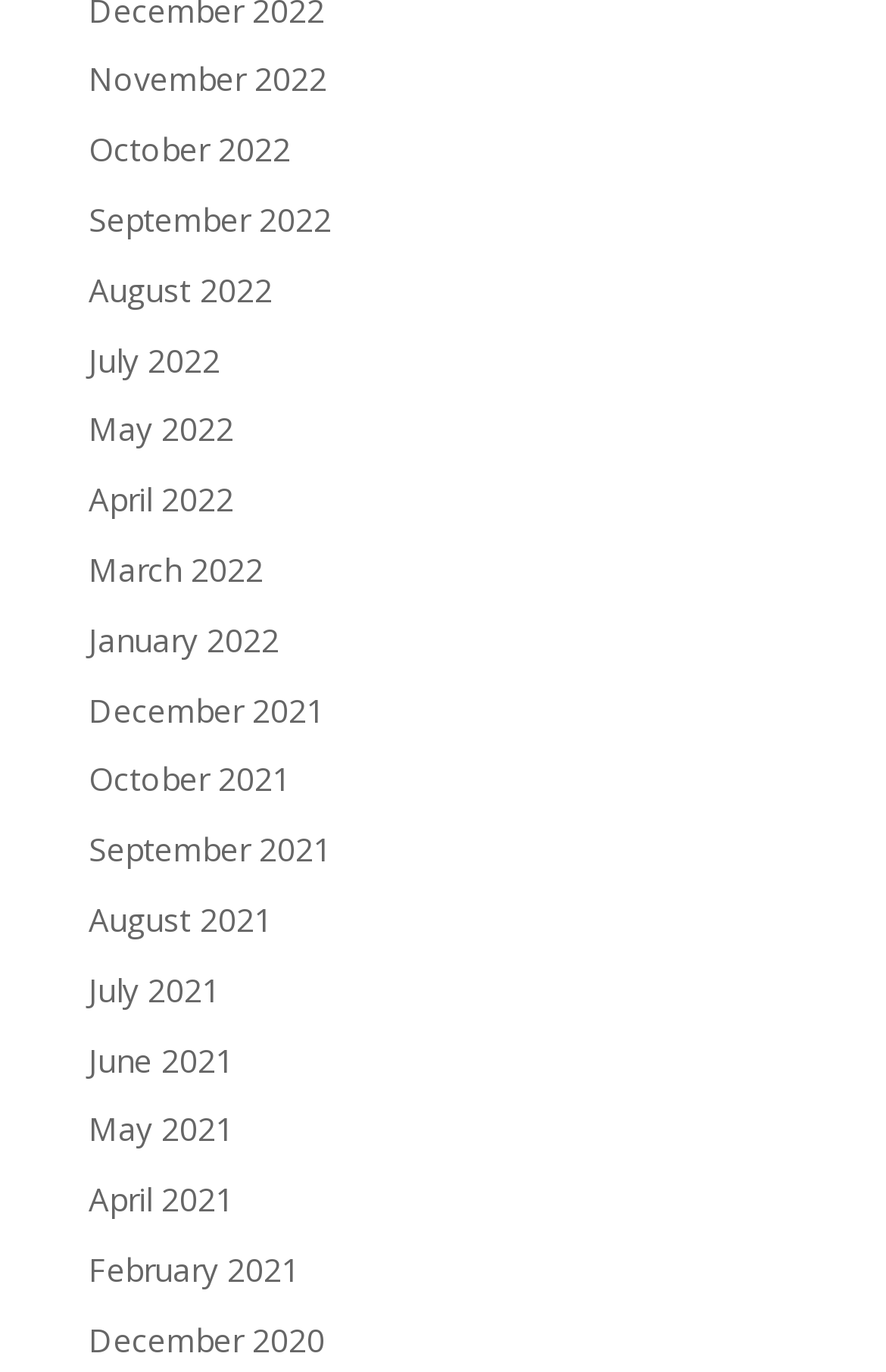Point out the bounding box coordinates of the section to click in order to follow this instruction: "View December 2020".

[0.1, 0.96, 0.367, 0.992]